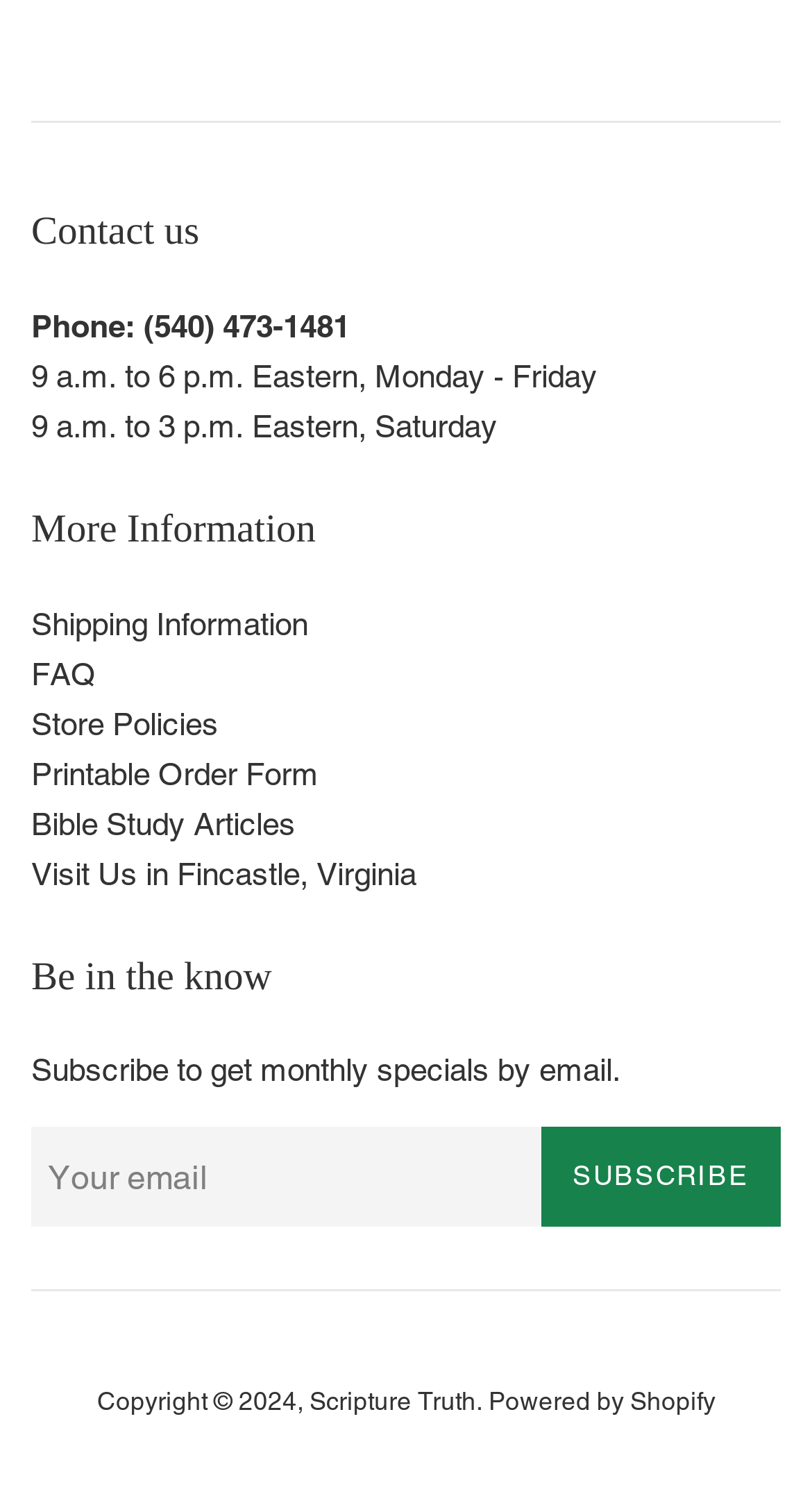Determine the bounding box coordinates for the element that should be clicked to follow this instruction: "Click on the 'Shipping Information' link". The coordinates should be given as four float numbers between 0 and 1, in the format [left, top, right, bottom].

[0.038, 0.407, 0.379, 0.431]